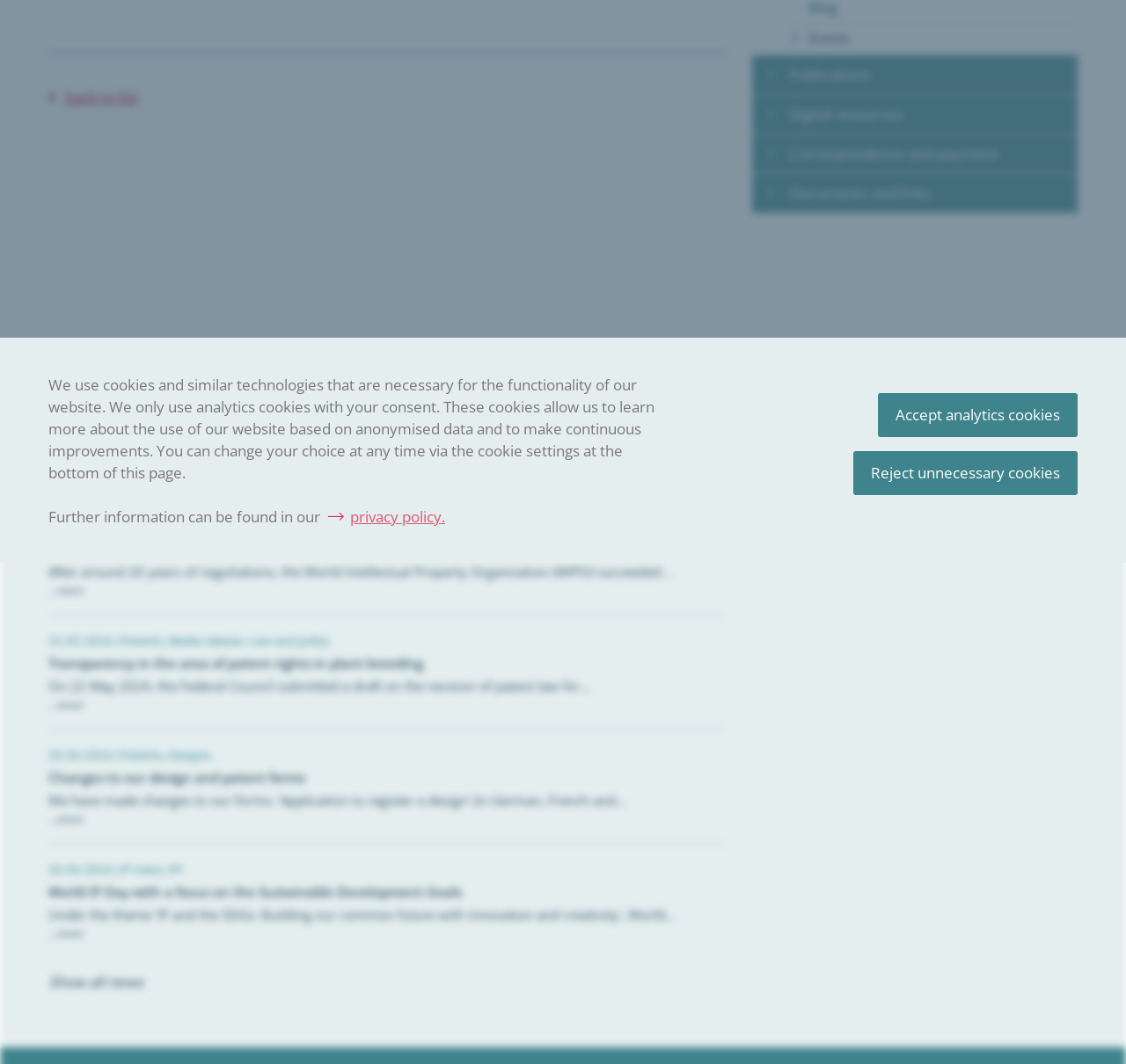Using the provided description: "socks5 proxy list txt", find the bounding box coordinates of the corresponding UI element. The output should be four float numbers between 0 and 1, in the format [left, top, right, bottom].

None